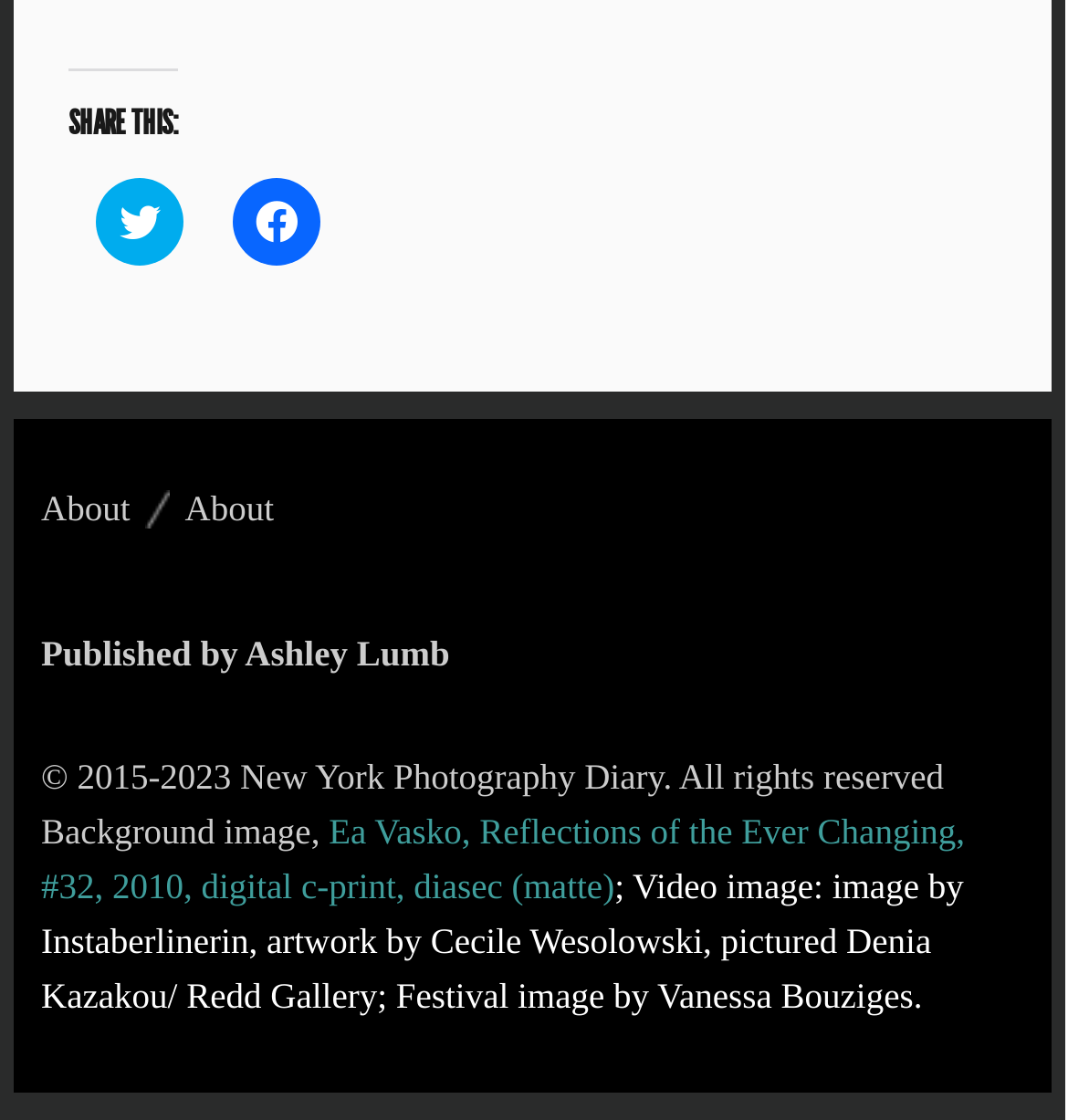Answer the question below in one word or phrase:
What is the copyright period?

2015-2023